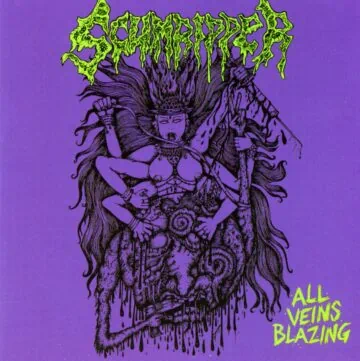Give a concise answer of one word or phrase to the question: 
What is the central figure in the illustration holding?

Various symbols